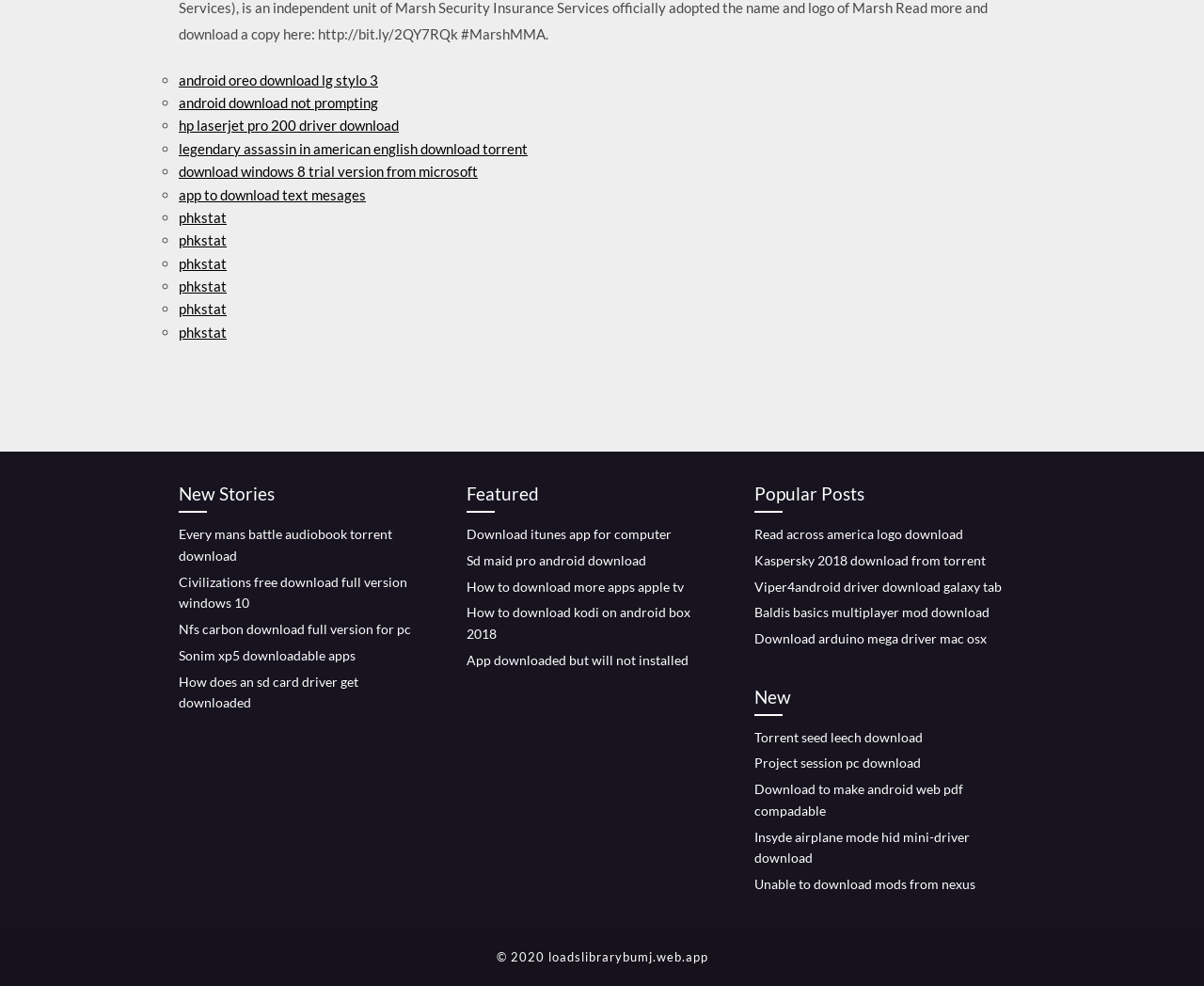Please identify the bounding box coordinates of the clickable area that will allow you to execute the instruction: "Read new stories".

[0.148, 0.487, 0.359, 0.52]